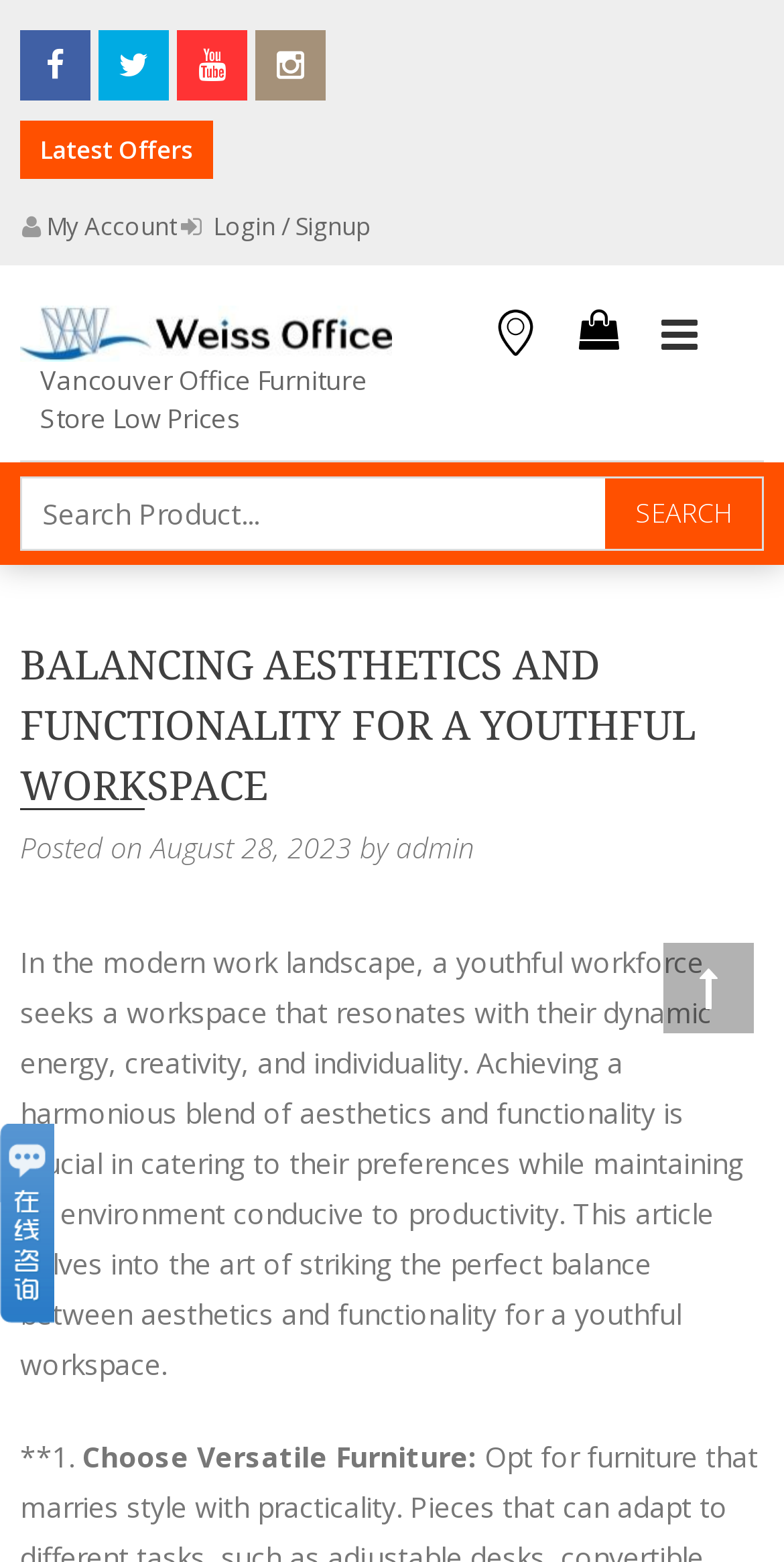Predict the bounding box of the UI element that fits this description: "InfoToday Europe".

None